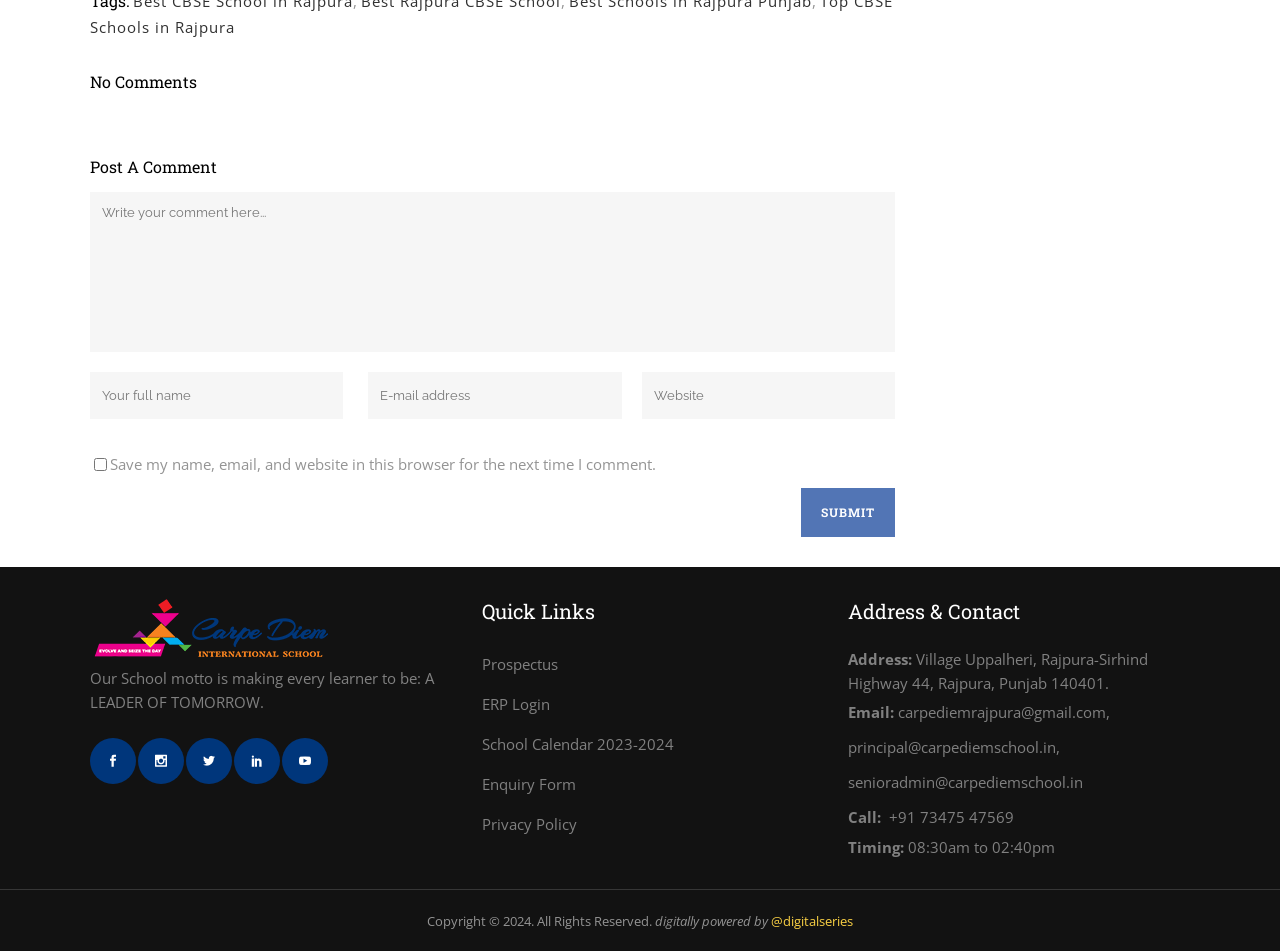Please identify the bounding box coordinates of the area that needs to be clicked to fulfill the following instruction: "Send an email to the school."

[0.702, 0.739, 0.864, 0.76]